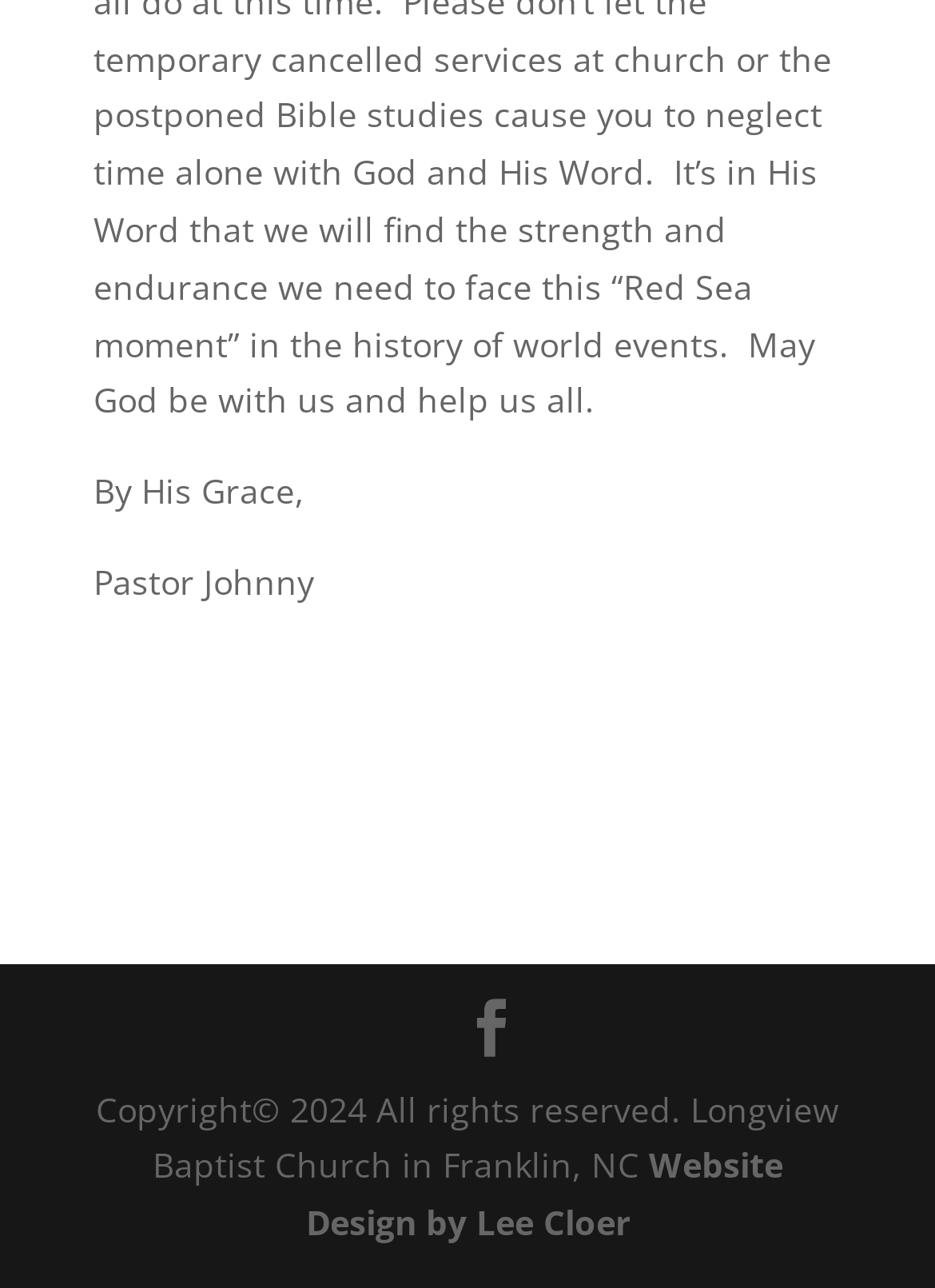Who designed the website?
Answer the question with a detailed and thorough explanation.

The webpage has a section at the bottom that says 'Website Design by Lee Cloer', indicating that Lee Cloer is the designer of the website.